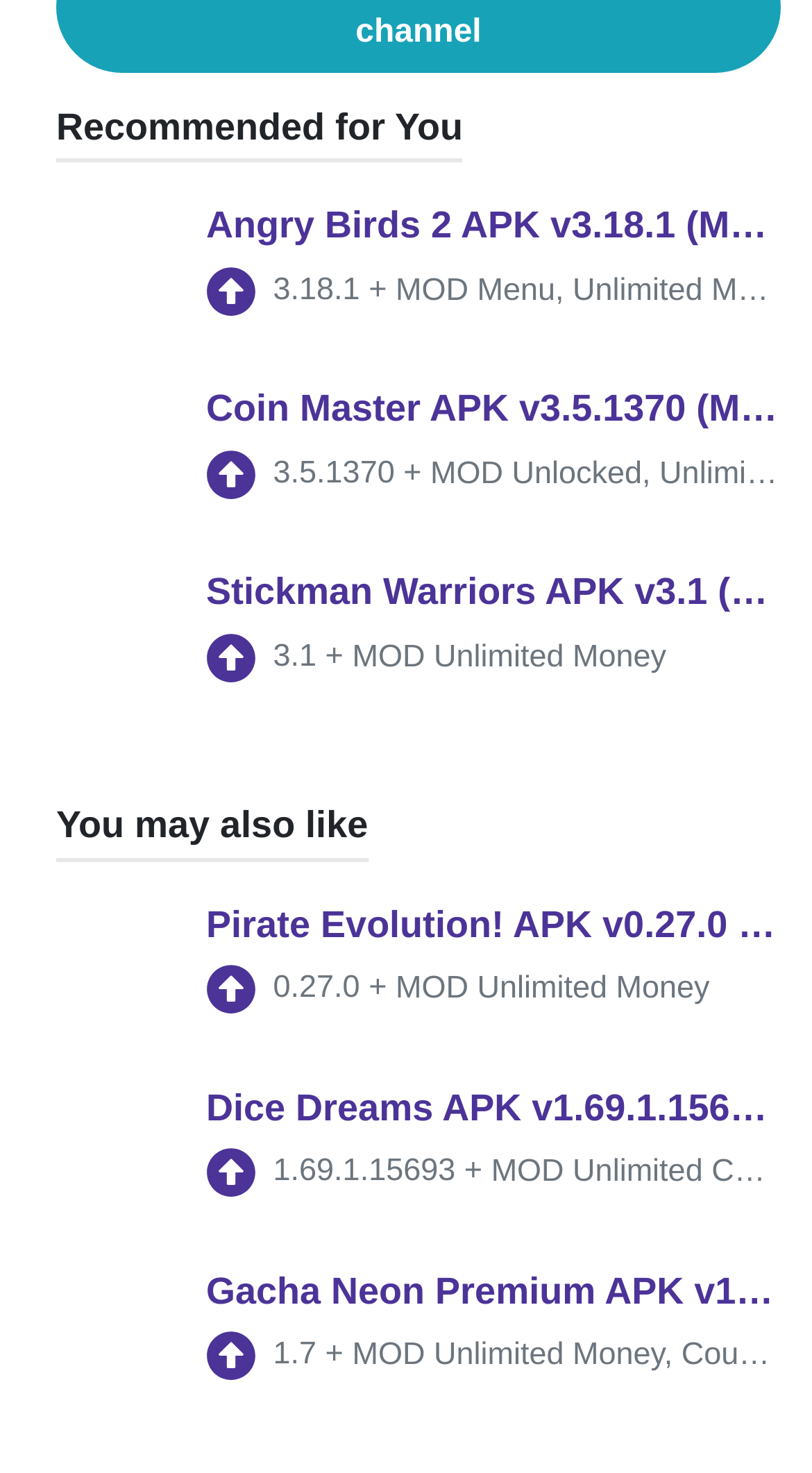Based on the visual content of the image, answer the question thoroughly: What is the category of the recommended apps?

Based on the webpage, the recommended apps are Angry Birds 2, Coin Master, Stickman Warriors, Pirate Evolution!, Dice Dreams, and Gacha Neon Avatar, which are all games.